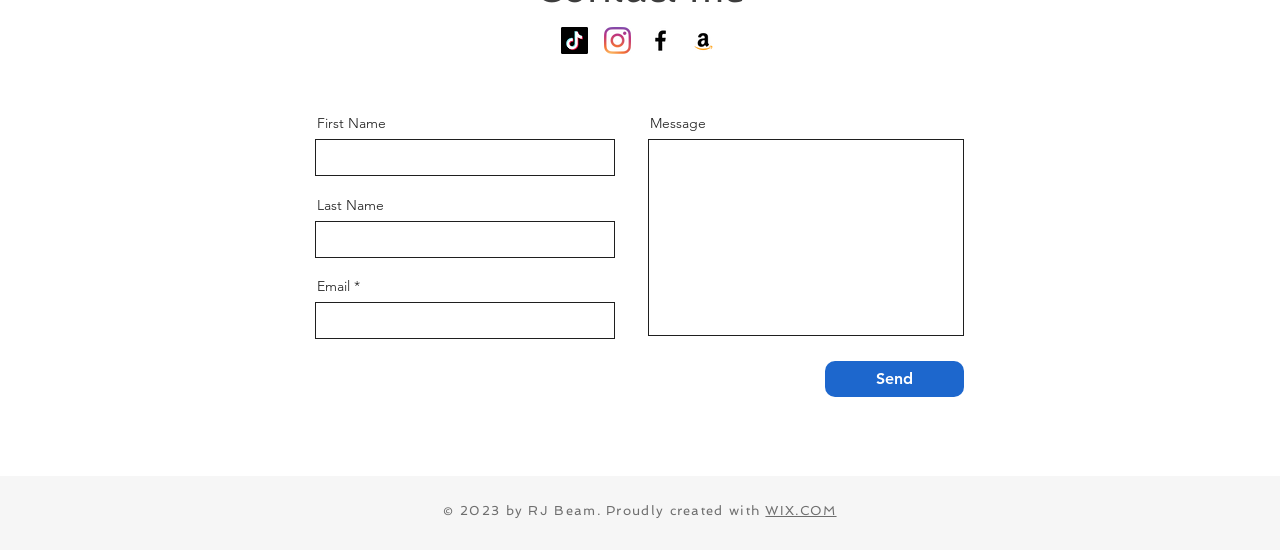Determine the bounding box coordinates of the clickable region to execute the instruction: "Write a message". The coordinates should be four float numbers between 0 and 1, denoted as [left, top, right, bottom].

[0.506, 0.253, 0.753, 0.612]